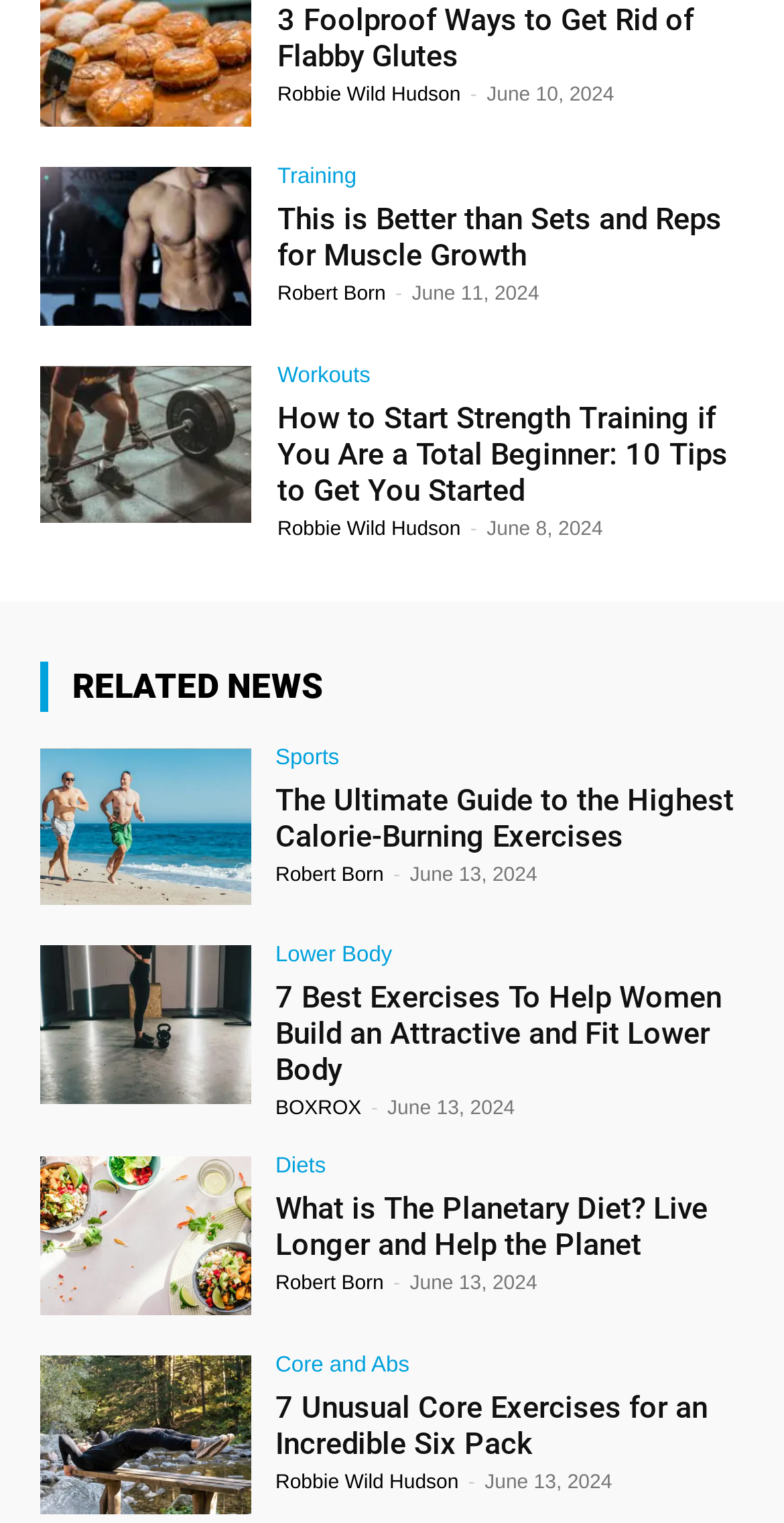Determine the bounding box coordinates for the area that needs to be clicked to fulfill this task: "Click on the article '3 Foolproof Ways to Get Rid of Flabby Glutes'". The coordinates must be given as four float numbers between 0 and 1, i.e., [left, top, right, bottom].

[0.354, 0.002, 0.885, 0.049]